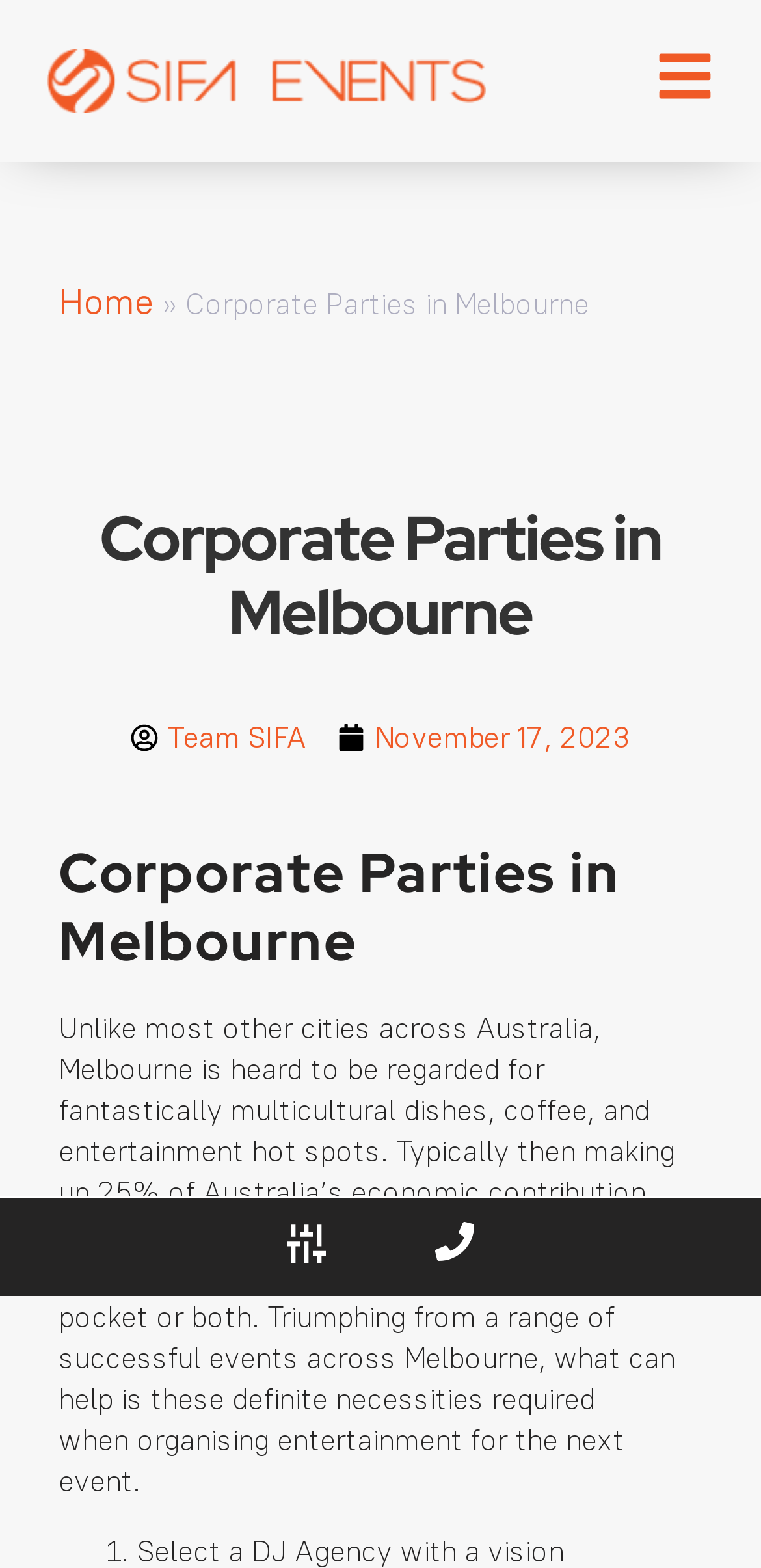Locate the bounding box of the user interface element based on this description: "November 17, 2023".

[0.444, 0.455, 0.828, 0.485]